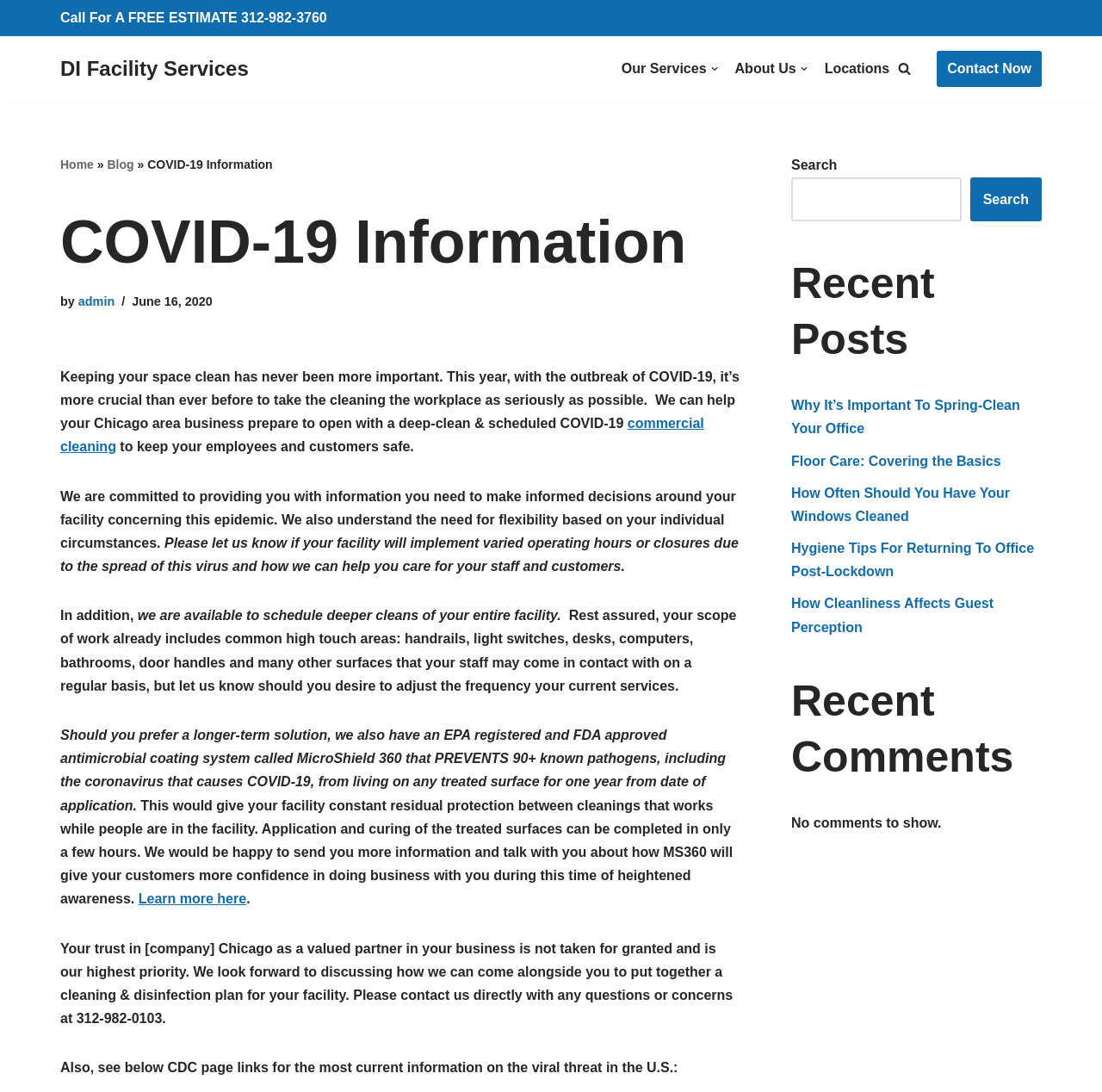Extract the bounding box of the UI element described as: "Home".

[0.055, 0.145, 0.085, 0.157]